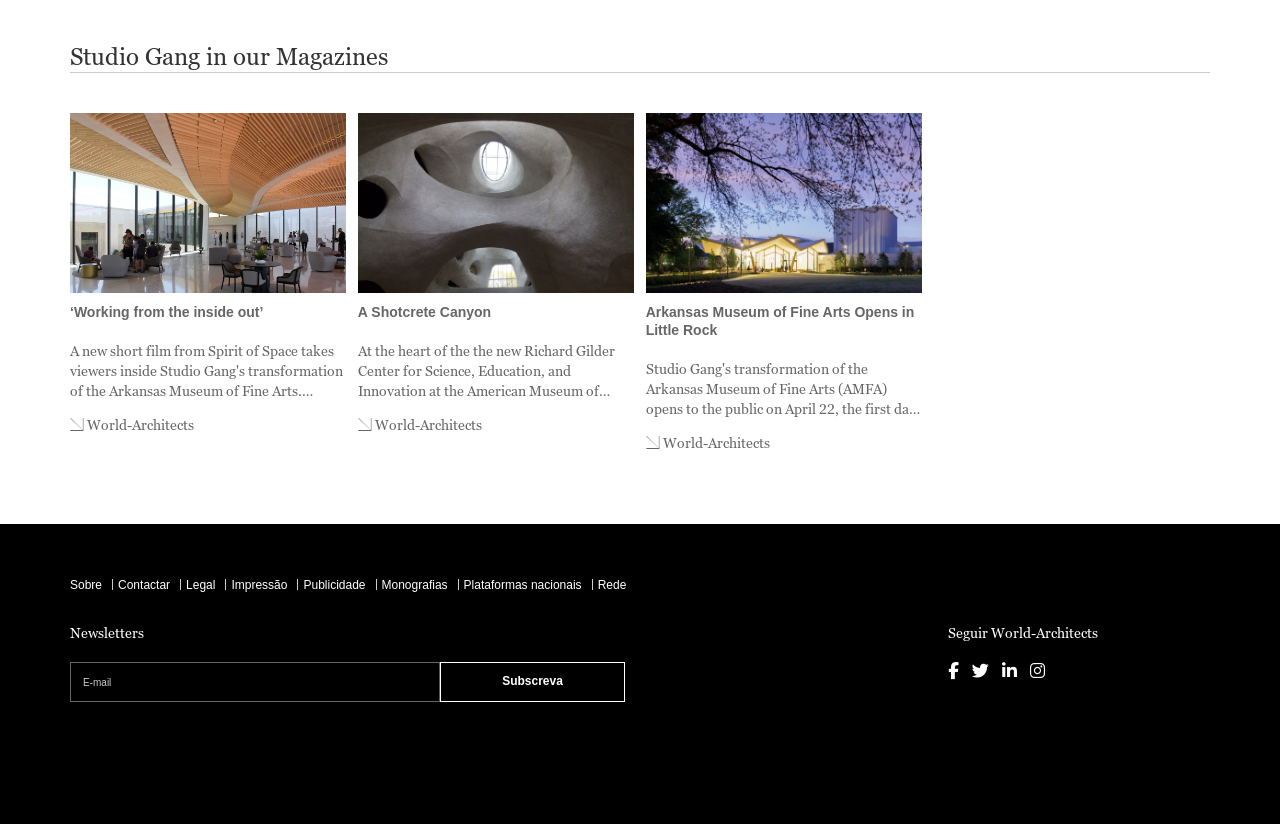Show me the bounding box coordinates of the clickable region to achieve the task as per the instruction: "Subscribe to the newsletter".

[0.344, 0.804, 0.488, 0.851]